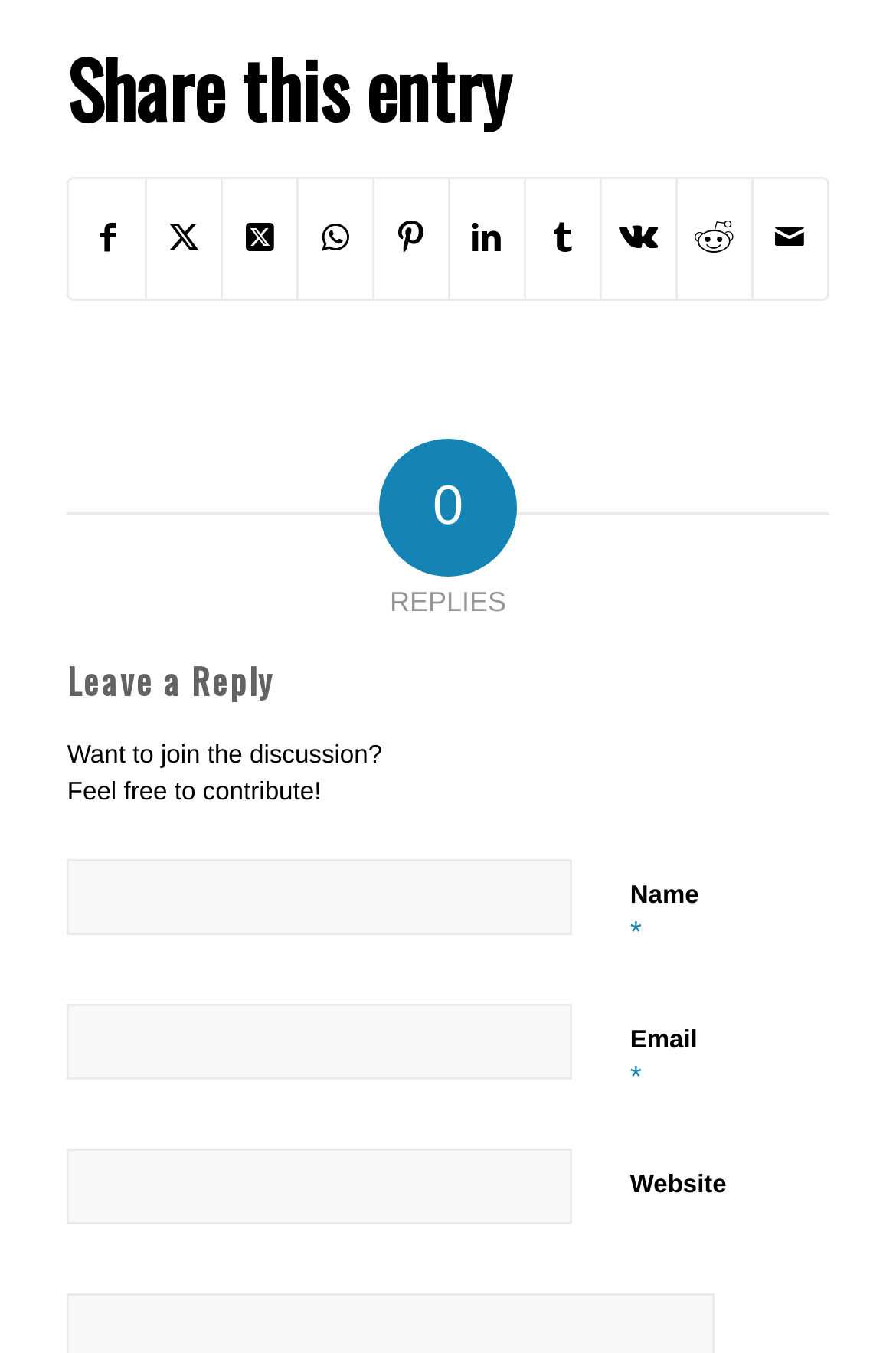Please find the bounding box for the UI element described by: "parent_node: Email * aria-describedby="email-notes" name="email"".

[0.075, 0.741, 0.639, 0.797]